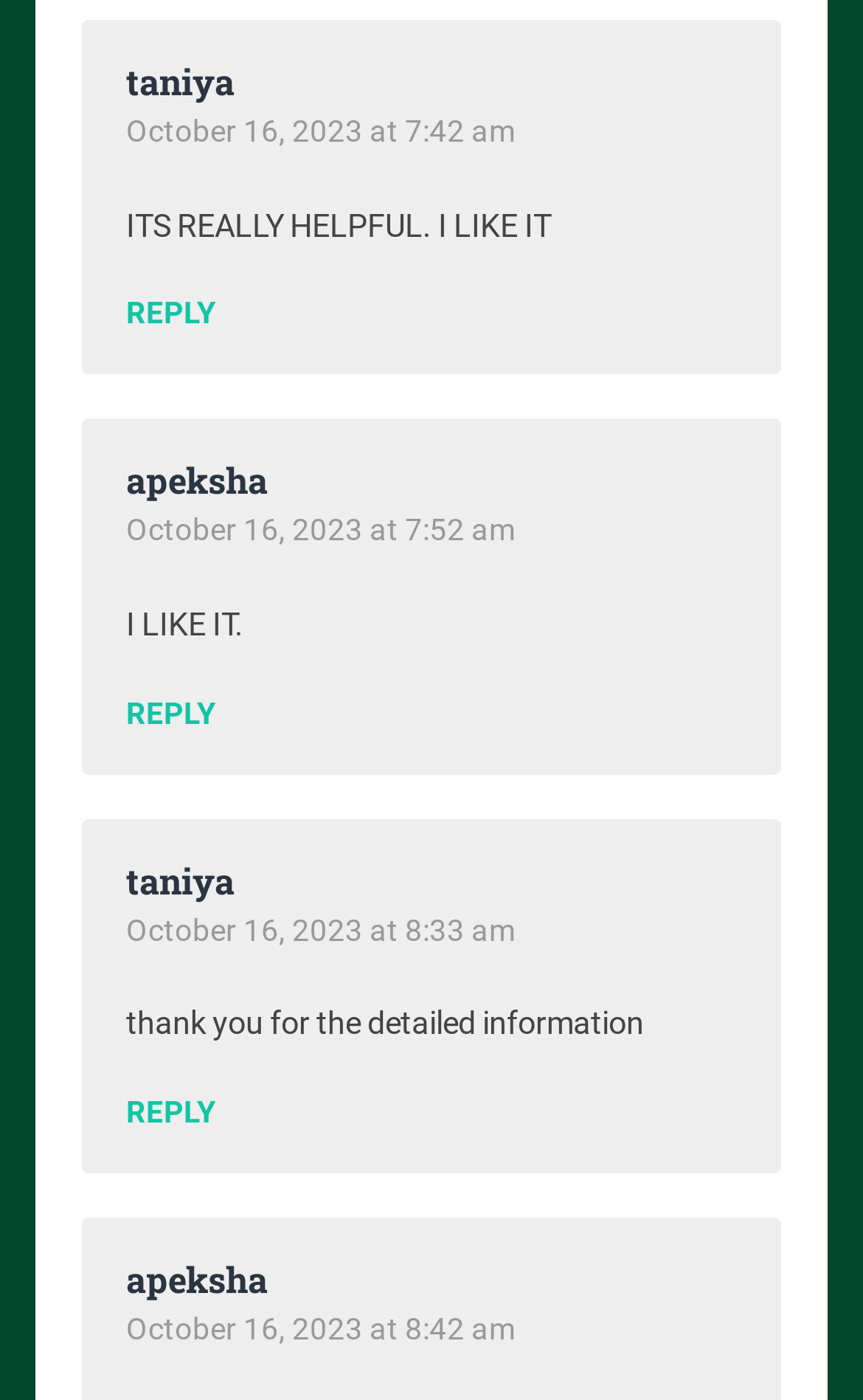Please specify the bounding box coordinates of the region to click in order to perform the following instruction: "Reply to taniya".

[0.146, 0.214, 0.252, 0.235]